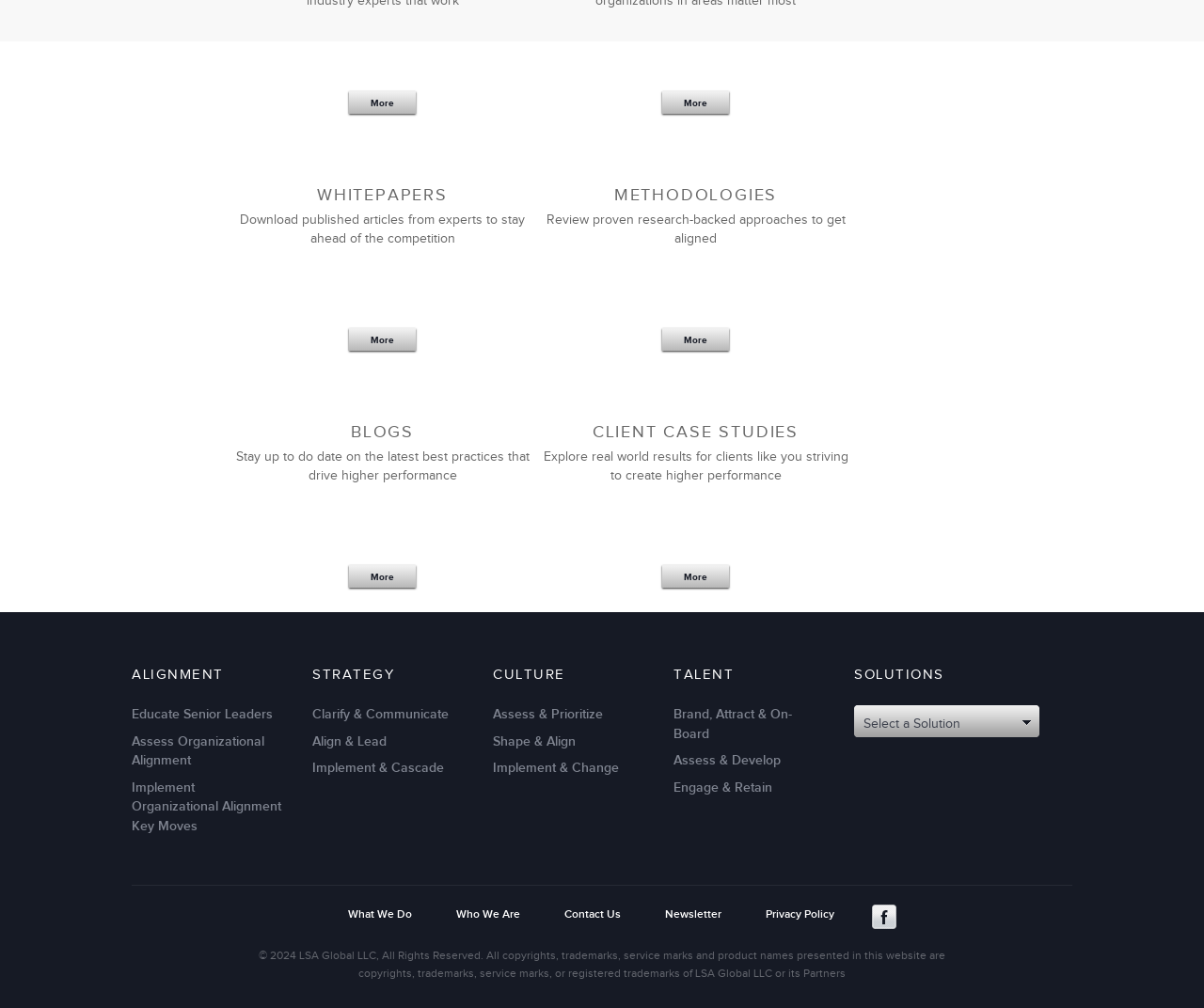Identify the bounding box coordinates of the section to be clicked to complete the task described by the following instruction: "Navigate to the 'Beauty' section". The coordinates should be four float numbers between 0 and 1, formatted as [left, top, right, bottom].

None